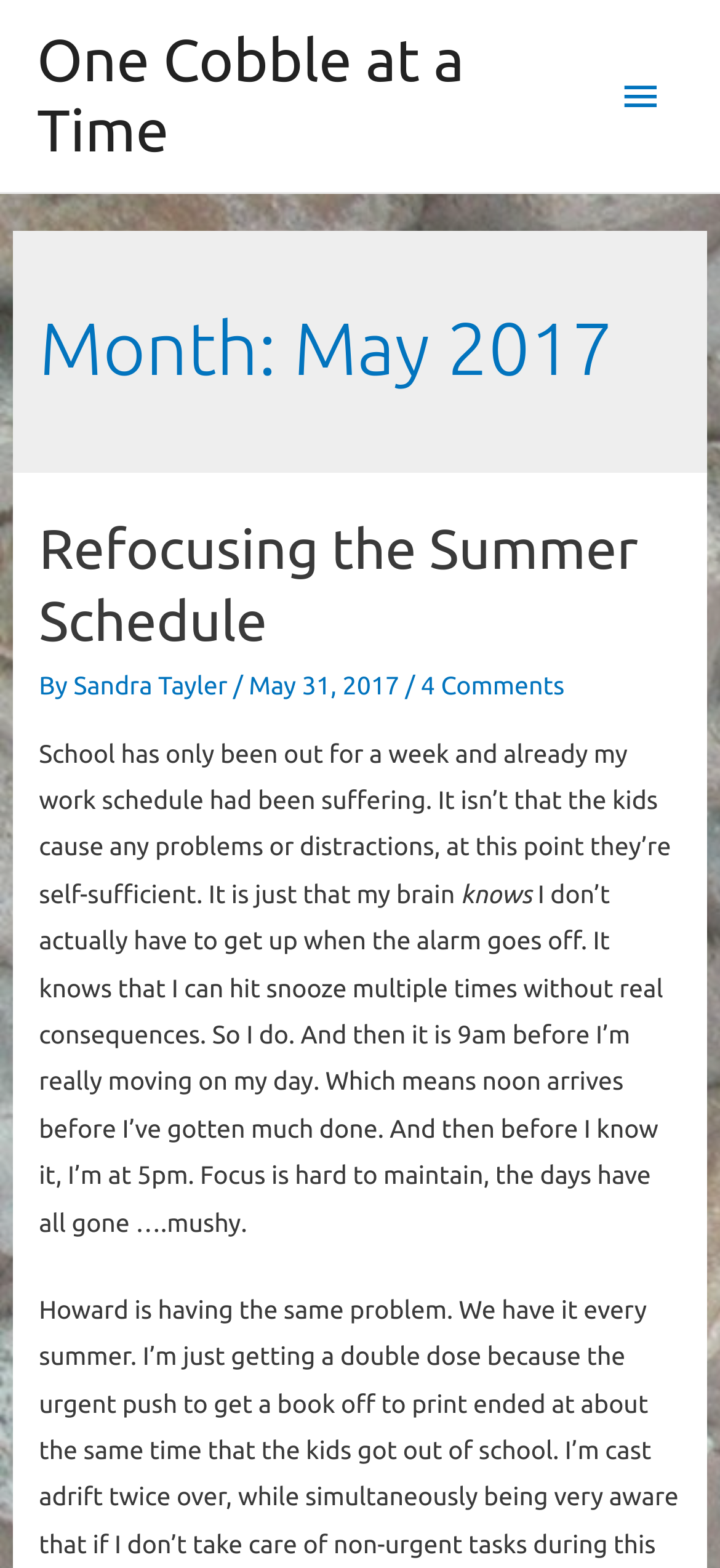Describe all the key features of the webpage in detail.

The webpage is a blog post titled "Refocusing the Summer Schedule" by Sandra Tayler, dated May 31, 2017. At the top left, there is a link to the blog's main page, "One Cobble at a Time". On the top right, there is a main menu button that can be expanded. Below the title, there is a heading that indicates the month of the post, May 2017.

The main content of the blog post is a personal reflection on the author's struggle to maintain focus and a schedule during the summer. The text is divided into three paragraphs, with the first paragraph describing how the author's work schedule has been suffering since the kids' summer break started. The second paragraph is a single sentence that continues the thought. The third paragraph elaborates on how the author's brain knows they can hit the snooze button multiple times without consequences, leading to a lack of productivity during the day.

There are no images on the page. The layout is simple, with a clear hierarchy of headings and text. The main content is centered on the page, with the title and menu items at the top.